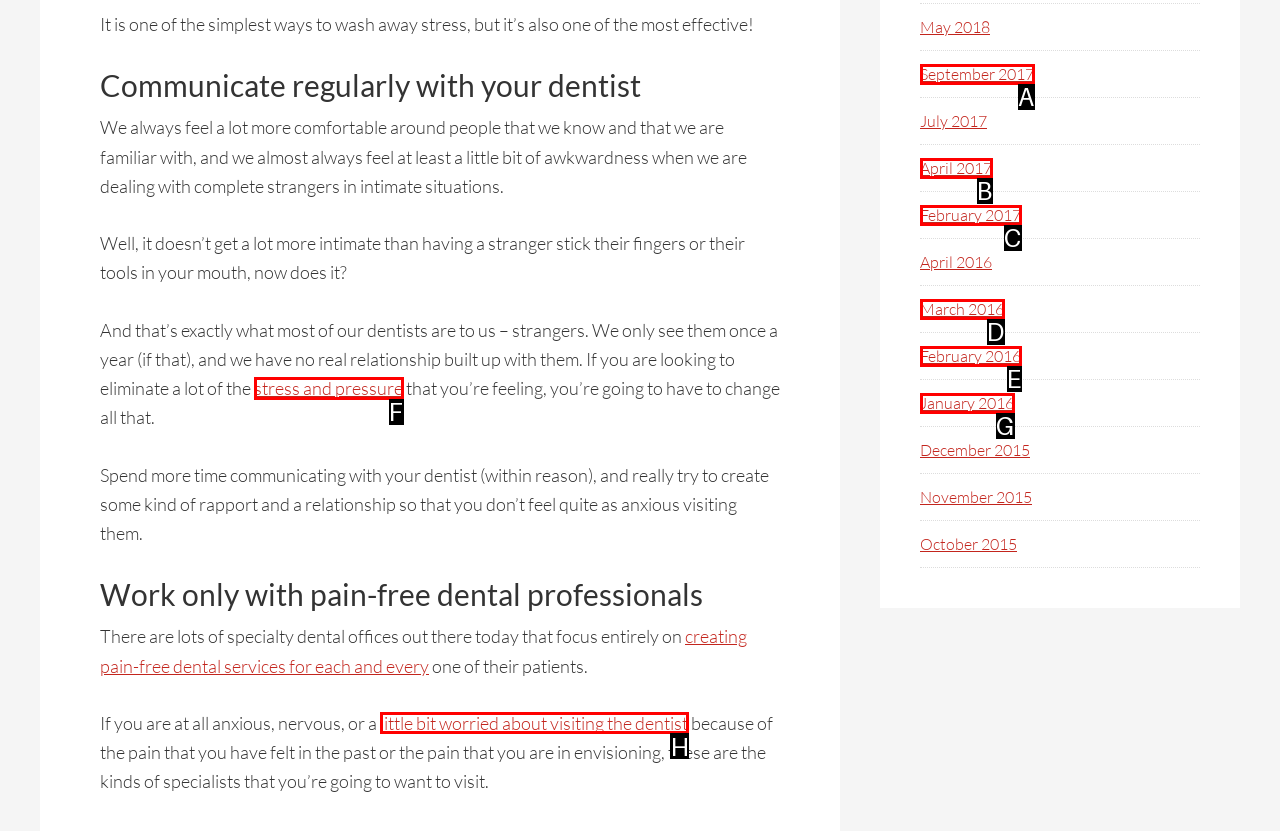To achieve the task: Check out 'little bit worried about visiting the dentist', indicate the letter of the correct choice from the provided options.

H